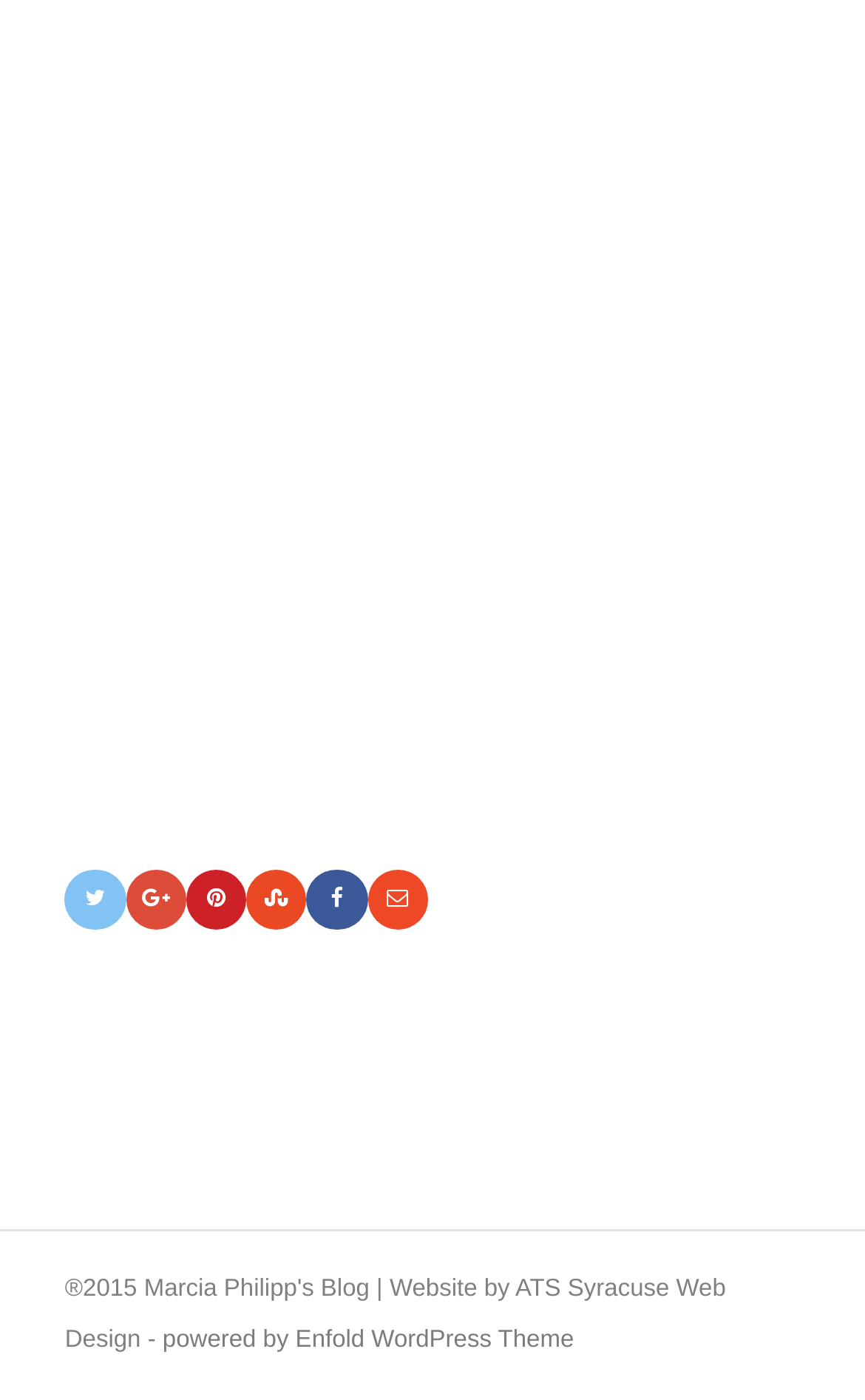Respond with a single word or phrase to the following question:
Who designed the website?

ATS